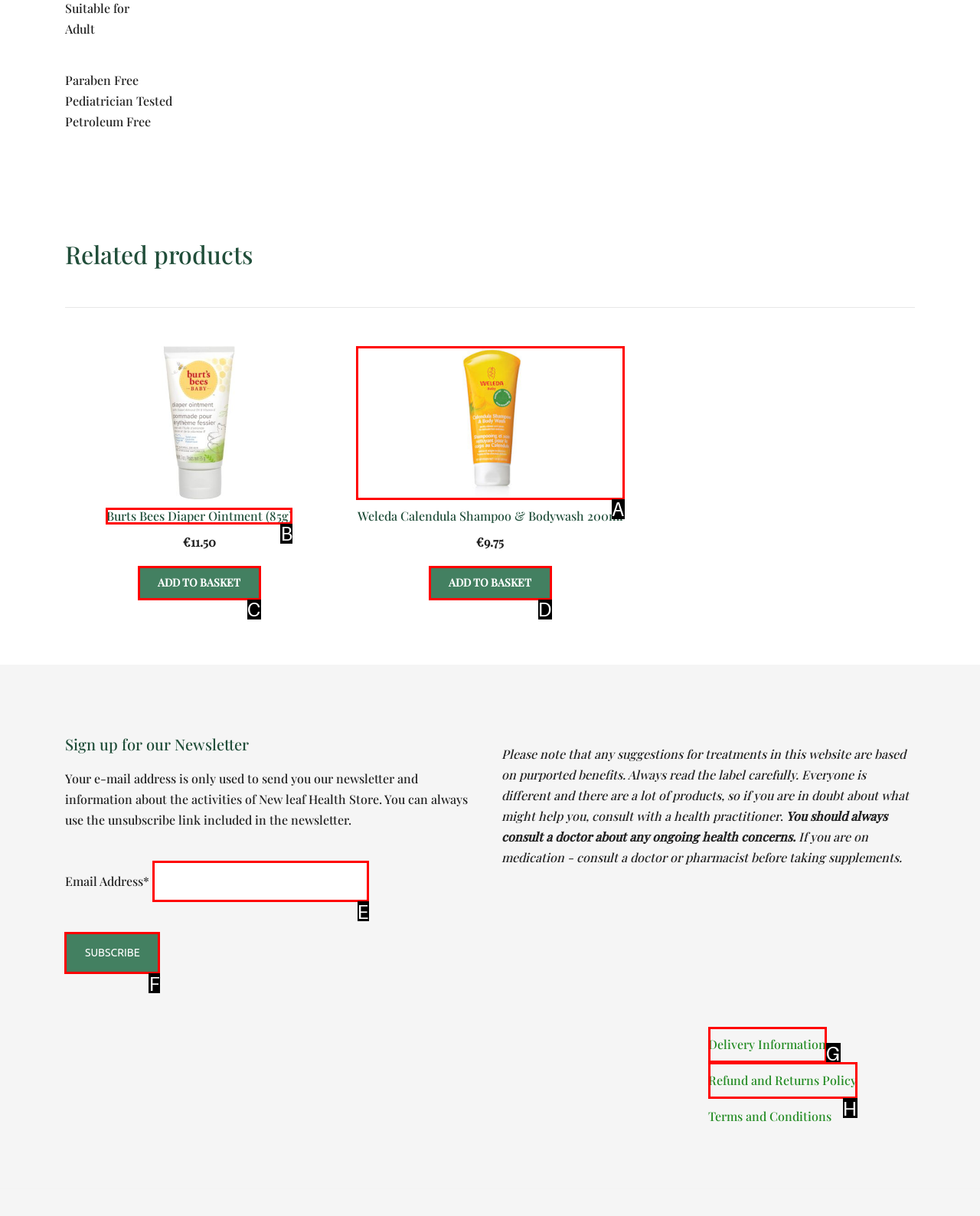Determine the right option to click to perform this task: Subscribe to the newsletter
Answer with the correct letter from the given choices directly.

F